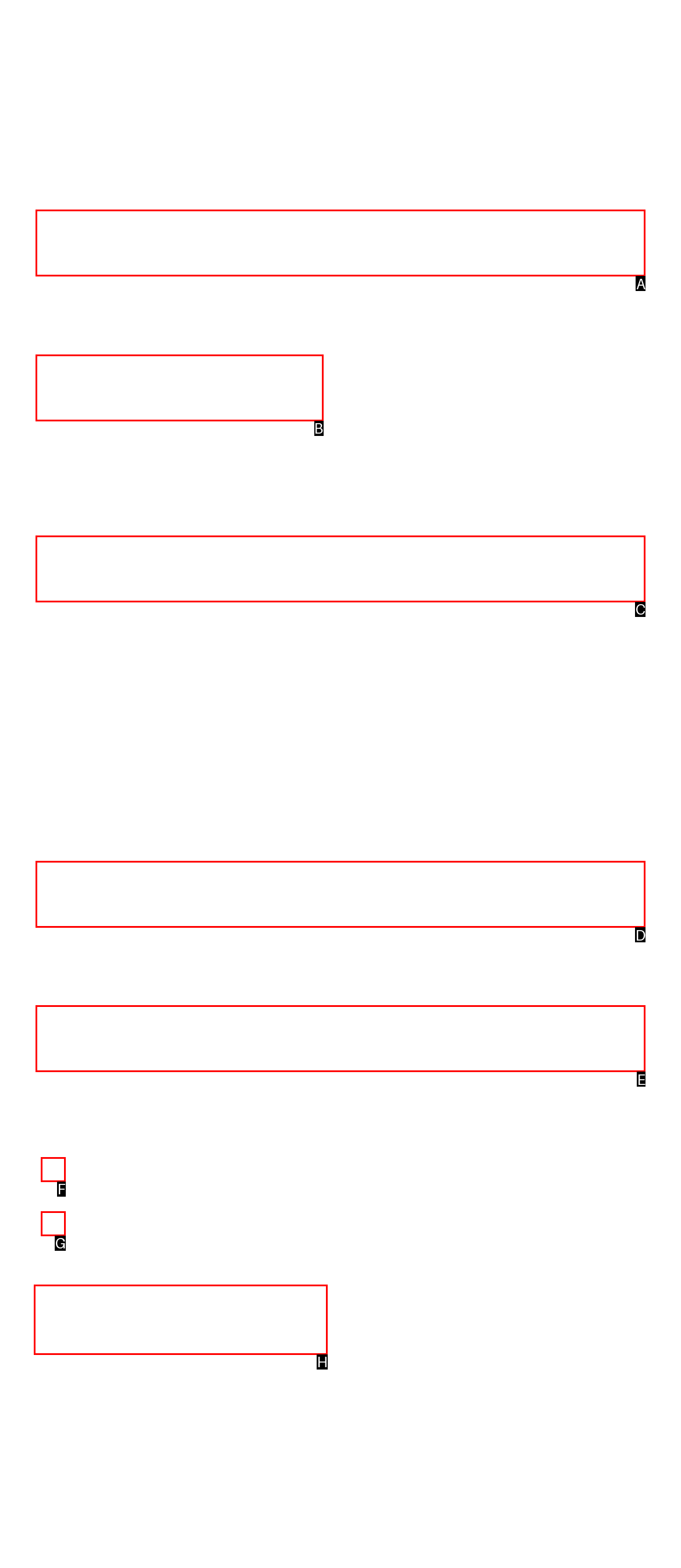Refer to the description: parent_node: Email name="wpforms[fields][66][]" value="Email" and choose the option that best fits. Provide the letter of that option directly from the options.

F